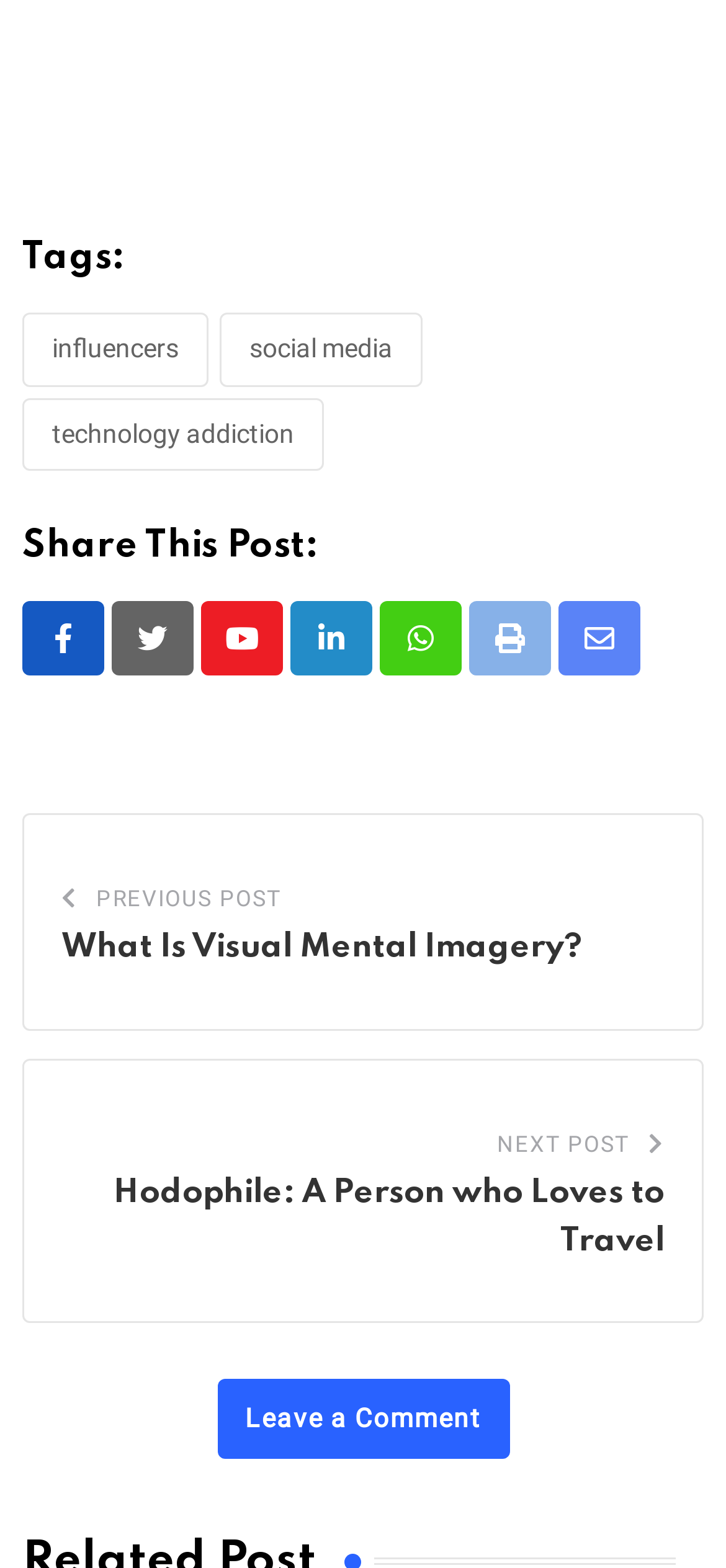Determine the bounding box coordinates for the clickable element to execute this instruction: "search something". Provide the coordinates as four float numbers between 0 and 1, i.e., [left, top, right, bottom].

None